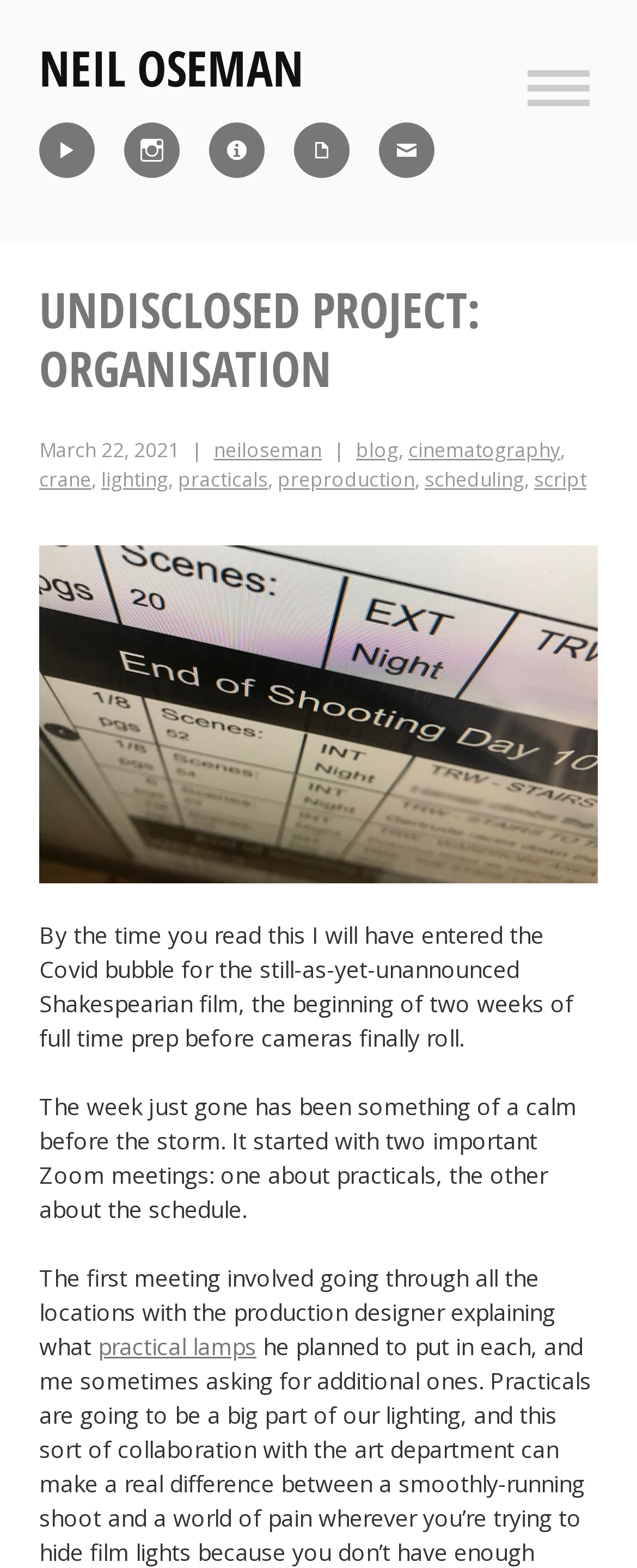Show the bounding box coordinates of the region that should be clicked to follow the instruction: "View Neil Oseman's CV."

[0.444, 0.075, 0.567, 0.117]